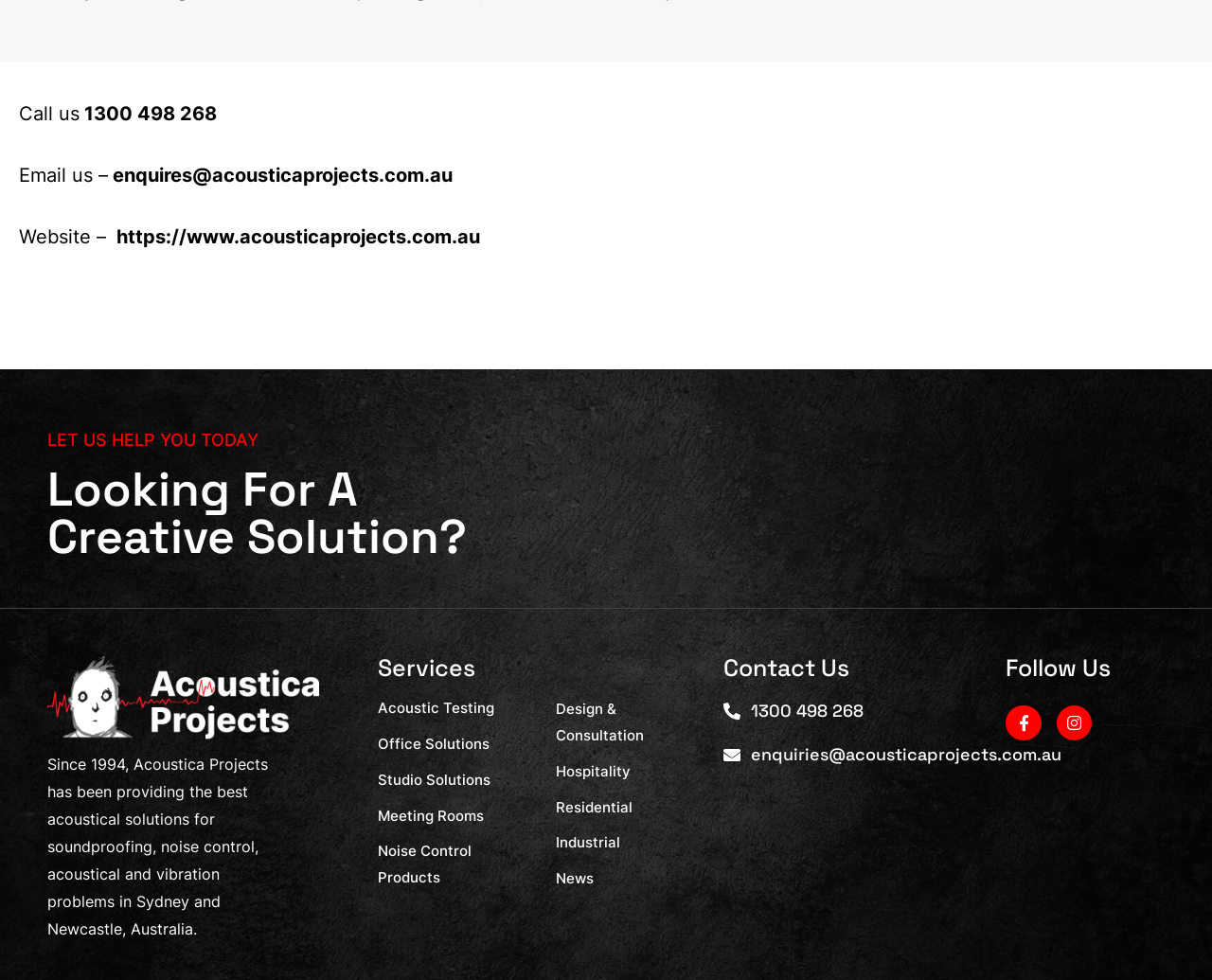Find the bounding box of the UI element described as: "1300 498 268". The bounding box coordinates should be given as four float values between 0 and 1, i.e., [left, top, right, bottom].

[0.597, 0.709, 0.83, 0.741]